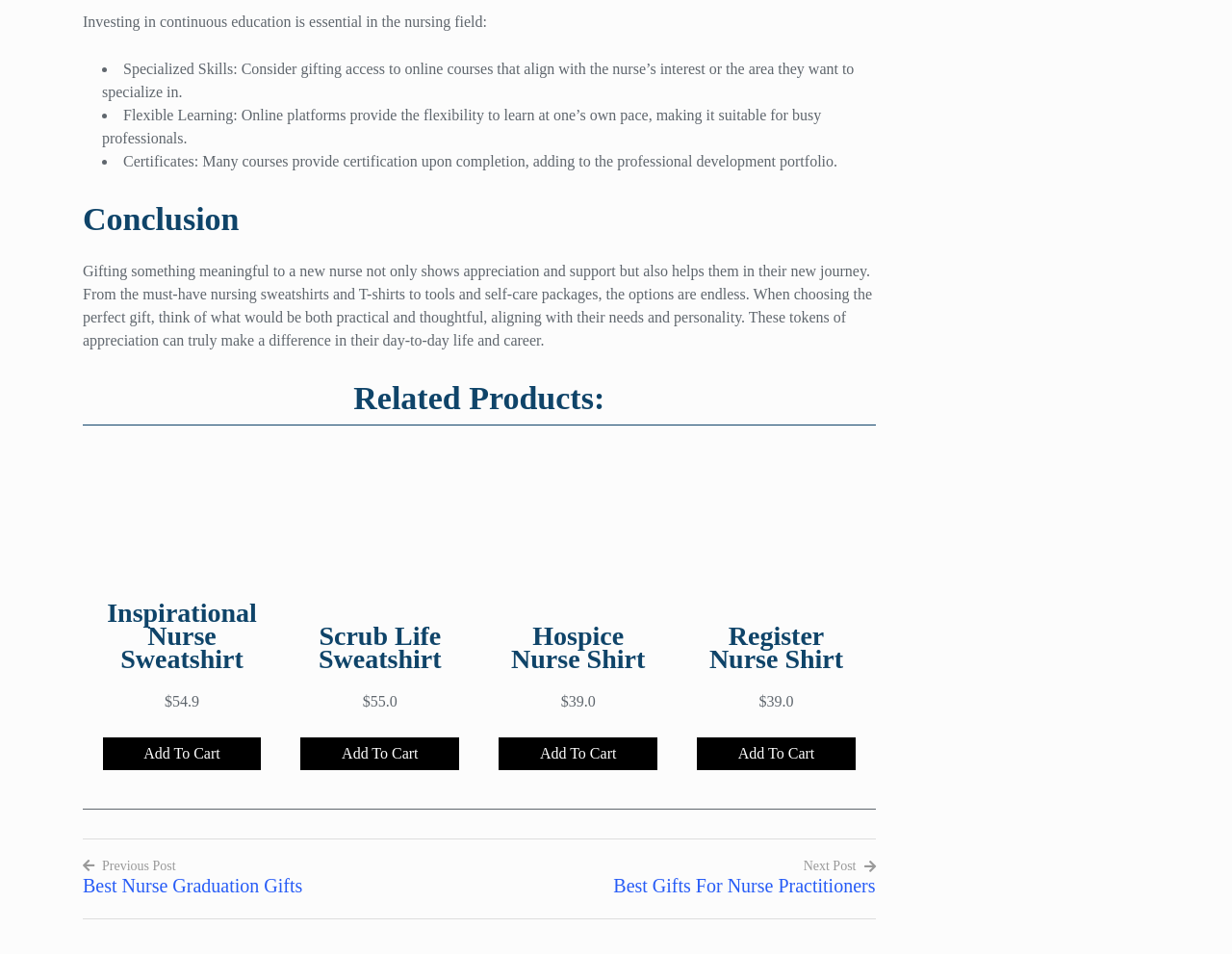Identify the bounding box coordinates of the specific part of the webpage to click to complete this instruction: "Contact Angela MacLaughlin".

None